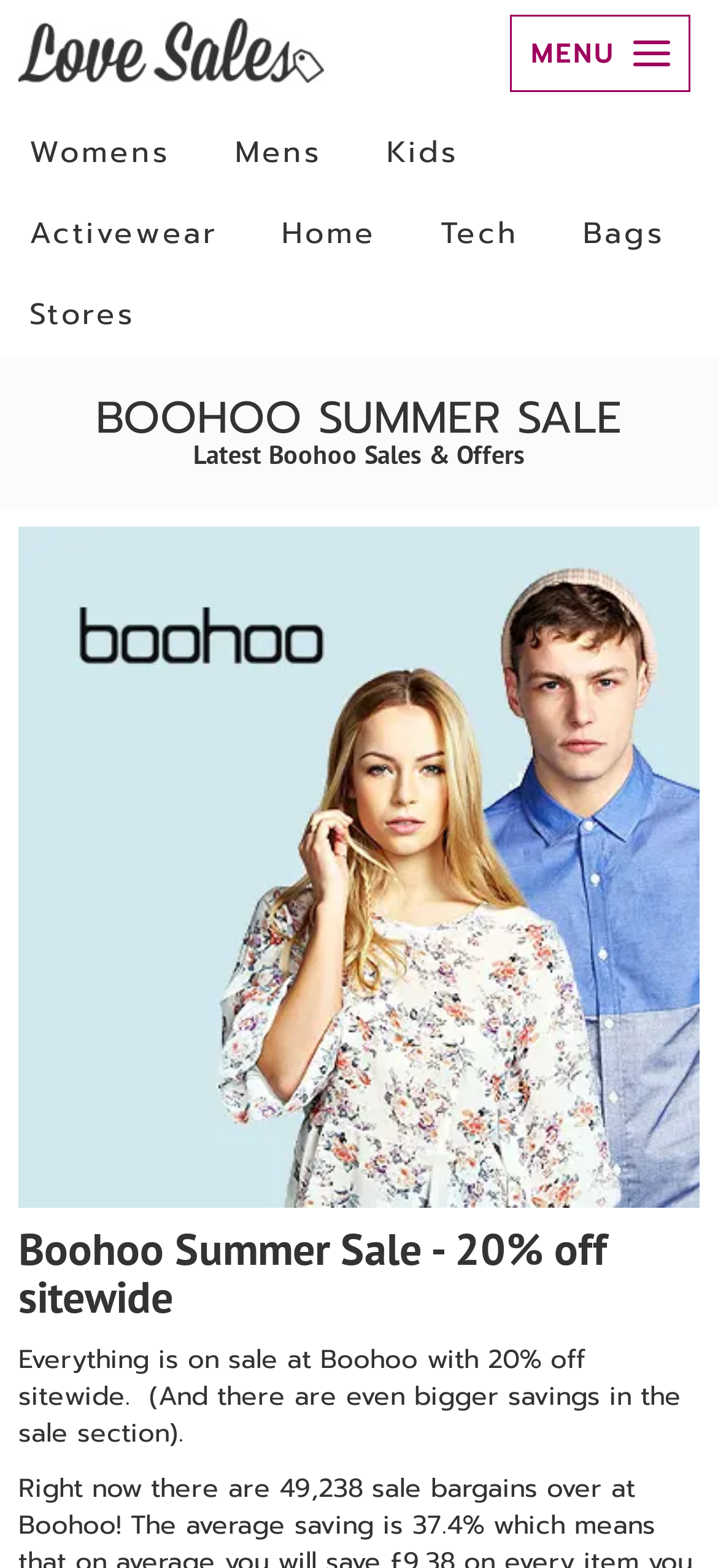Identify the webpage's primary heading and generate its text.

BOOHOO SUMMER SALE